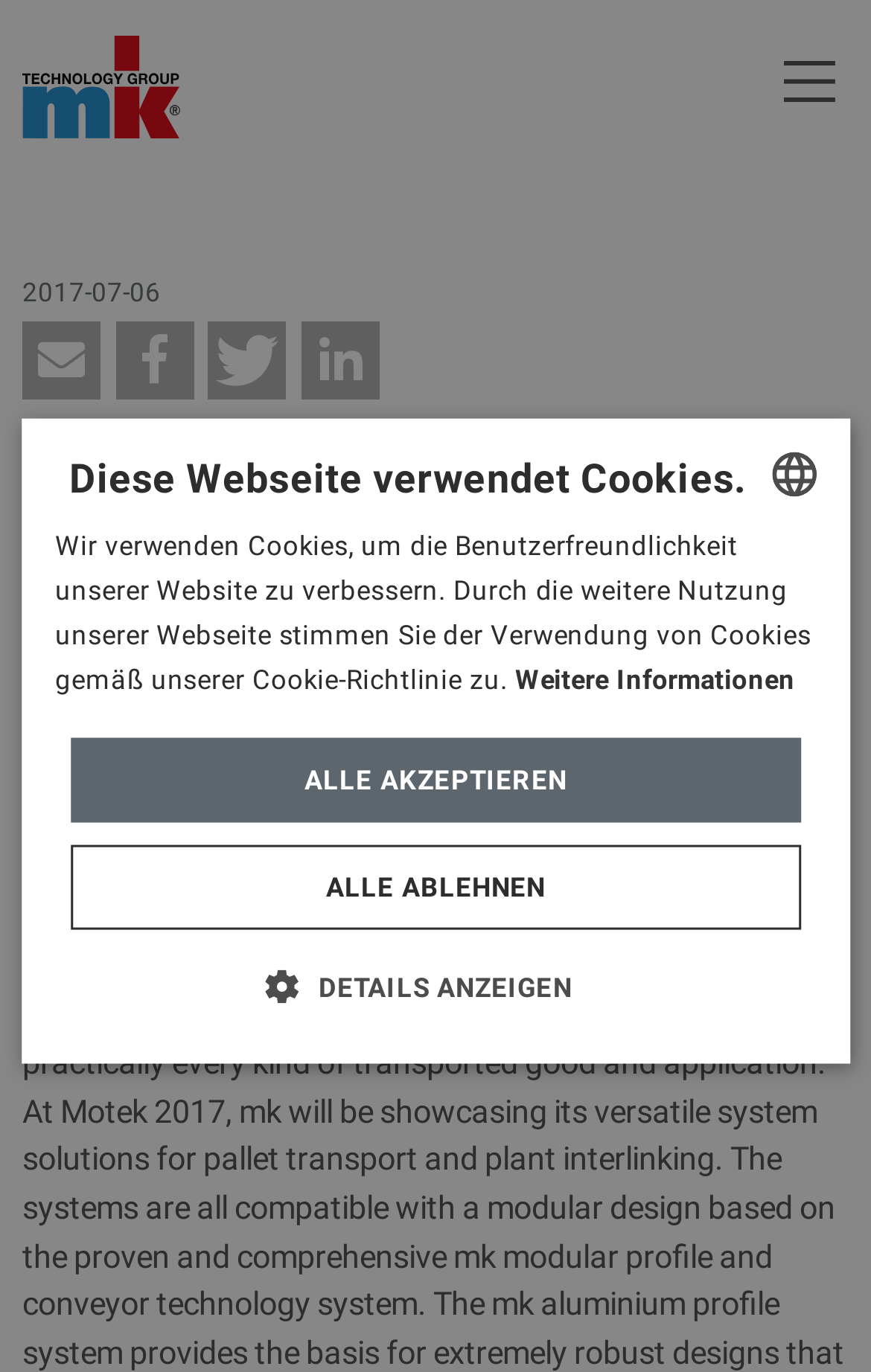What is the purpose of the checkboxes at the bottom of the webpage?
Please provide a single word or phrase based on the screenshot.

Cookie settings